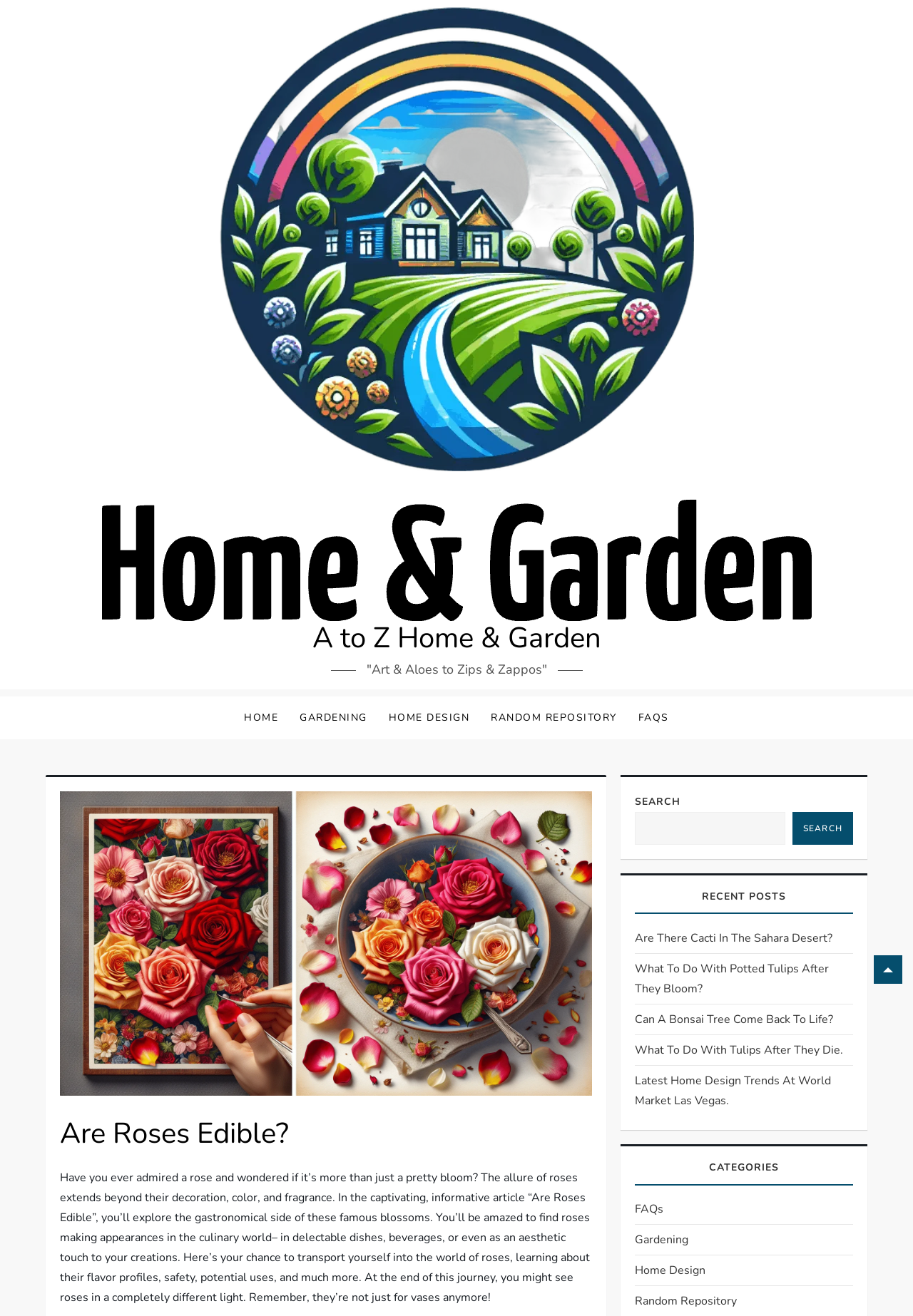Locate the bounding box coordinates of the clickable area to execute the instruction: "Click the 'PLUMX METRICS' link". Provide the coordinates as four float numbers between 0 and 1, represented as [left, top, right, bottom].

None